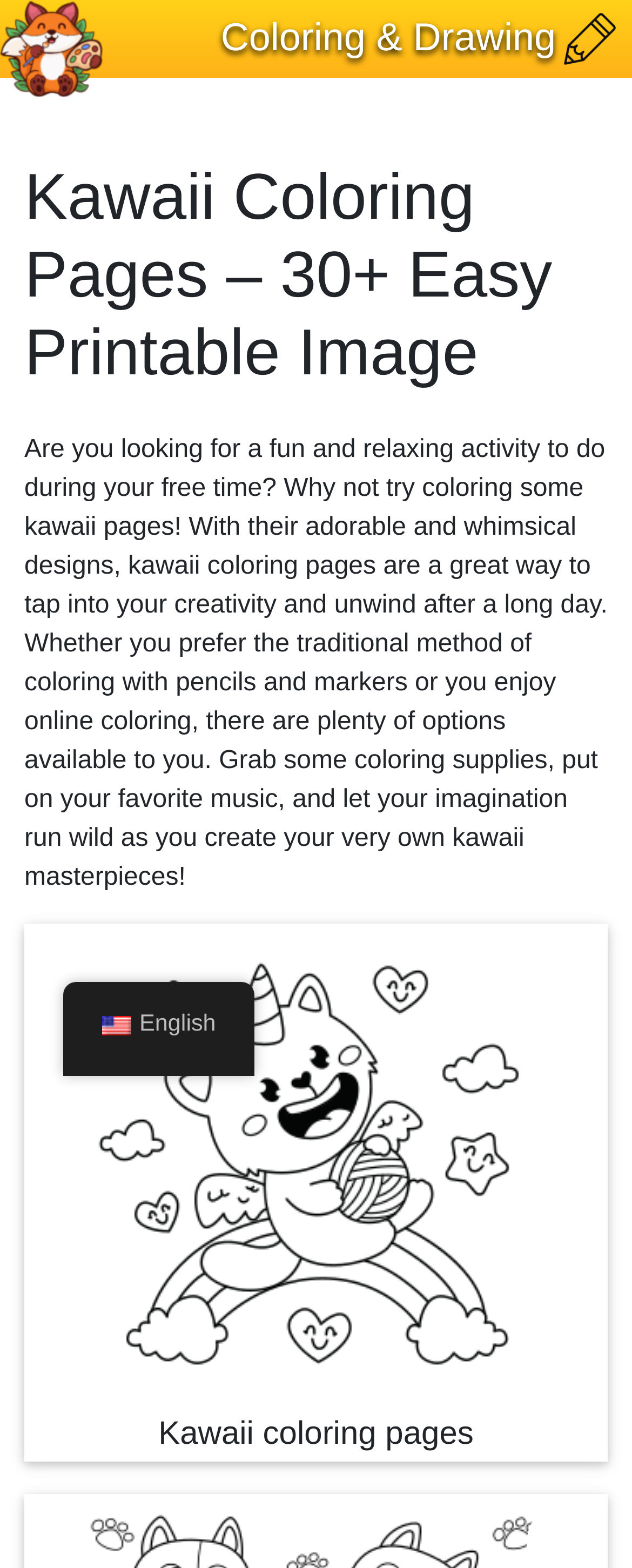Locate the bounding box coordinates of the clickable area to execute the instruction: "Print the kawaii coloring page". Provide the coordinates as four float numbers between 0 and 1, represented as [left, top, right, bottom].

[0.833, 0.656, 0.962, 0.708]